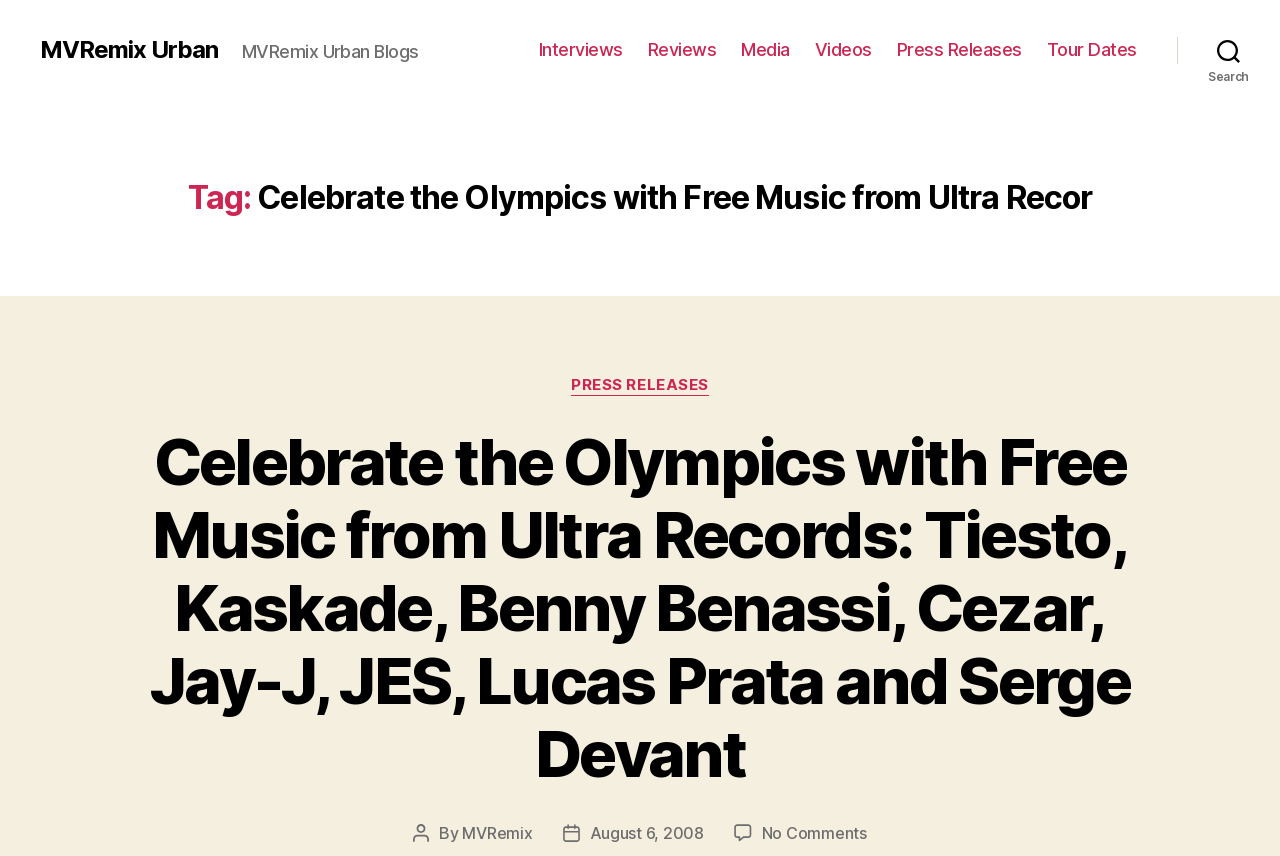How many navigation links are there?
From the image, provide a succinct answer in one word or a short phrase.

6